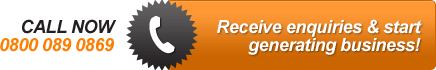Offer a detailed explanation of what is happening in the image.

The image features a prominent call-to-action banner encouraging viewers to "CALL NOW" at the toll-free number 0800 089 0869. The design is eye-catching, with an orange background that conveys urgency and is paired with a graphic of a phone to emphasize the action of calling. This banner aims to attract potential customers and generate business inquiries effectively. The message is straightforward and positioned to grab attention, suggesting that immediate contact can lead to fruitful opportunities.